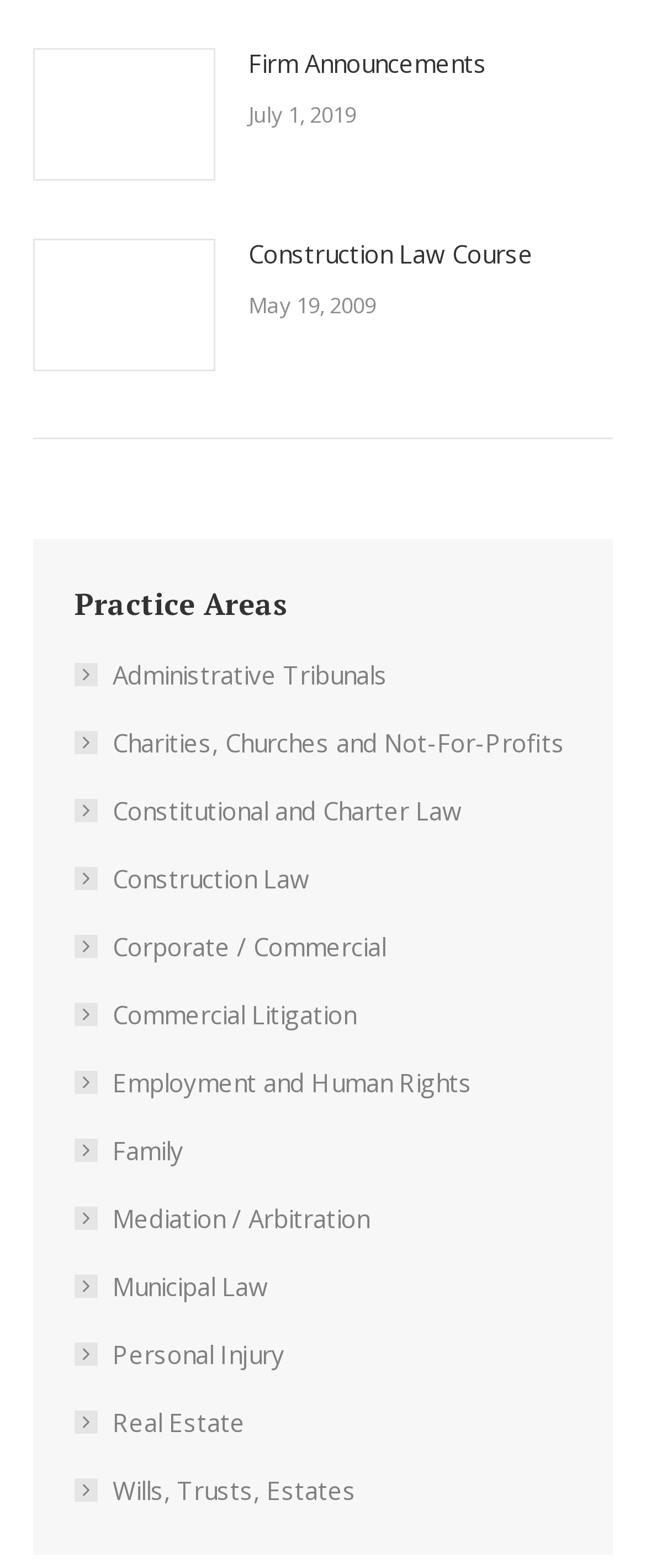Please specify the bounding box coordinates in the format (top-left x, top-left y, bottom-right x, bottom-right y), with values ranging from 0 to 1. Identify the bounding box for the UI component described as follows: Corporate / Commercial

[0.115, 0.589, 0.597, 0.618]